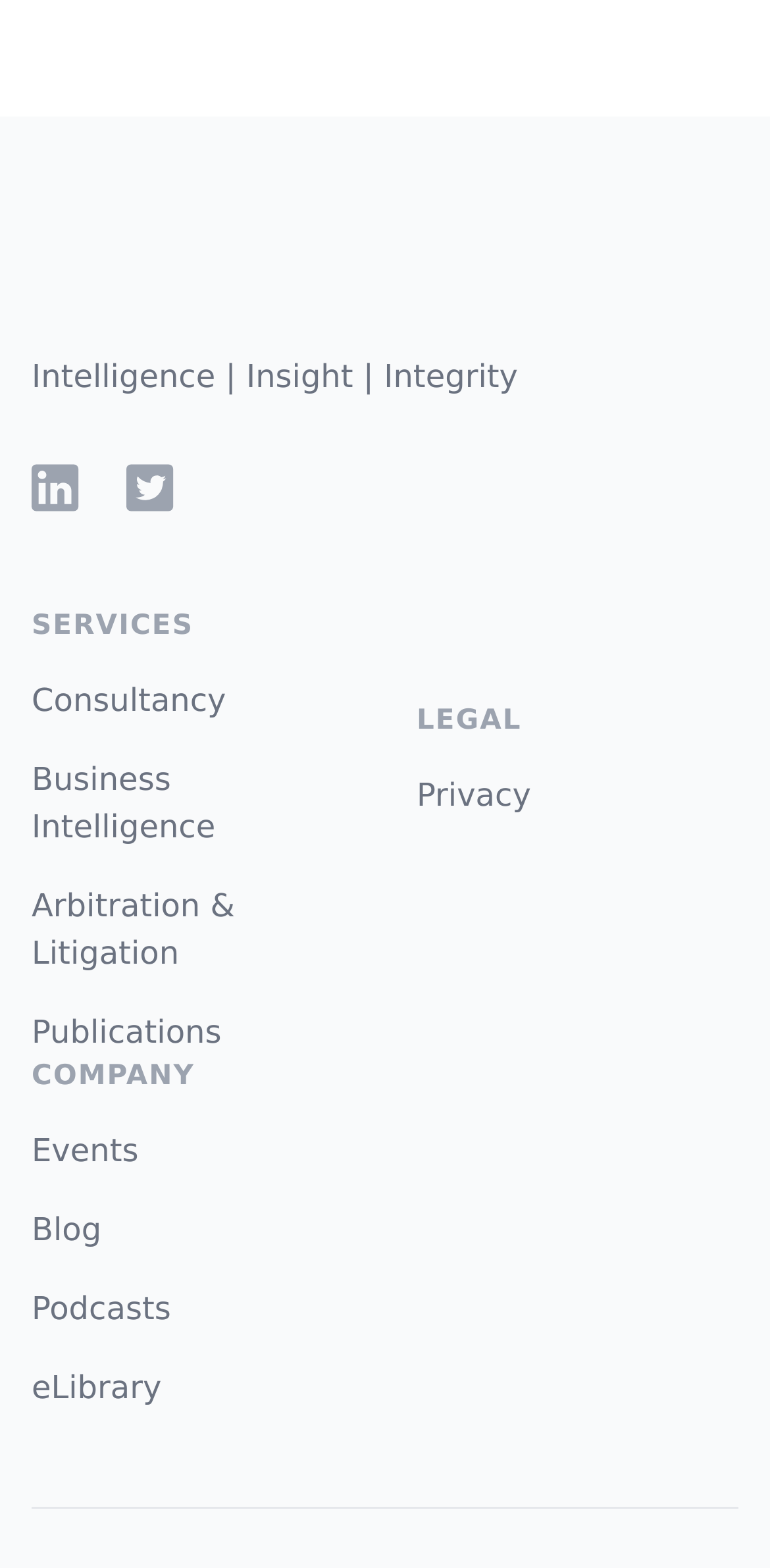How many social media links are there?
Please answer the question as detailed as possible based on the image.

There are two social media links, 'LinkedIn' and 'Twitter', located at the top-right corner of the webpage.